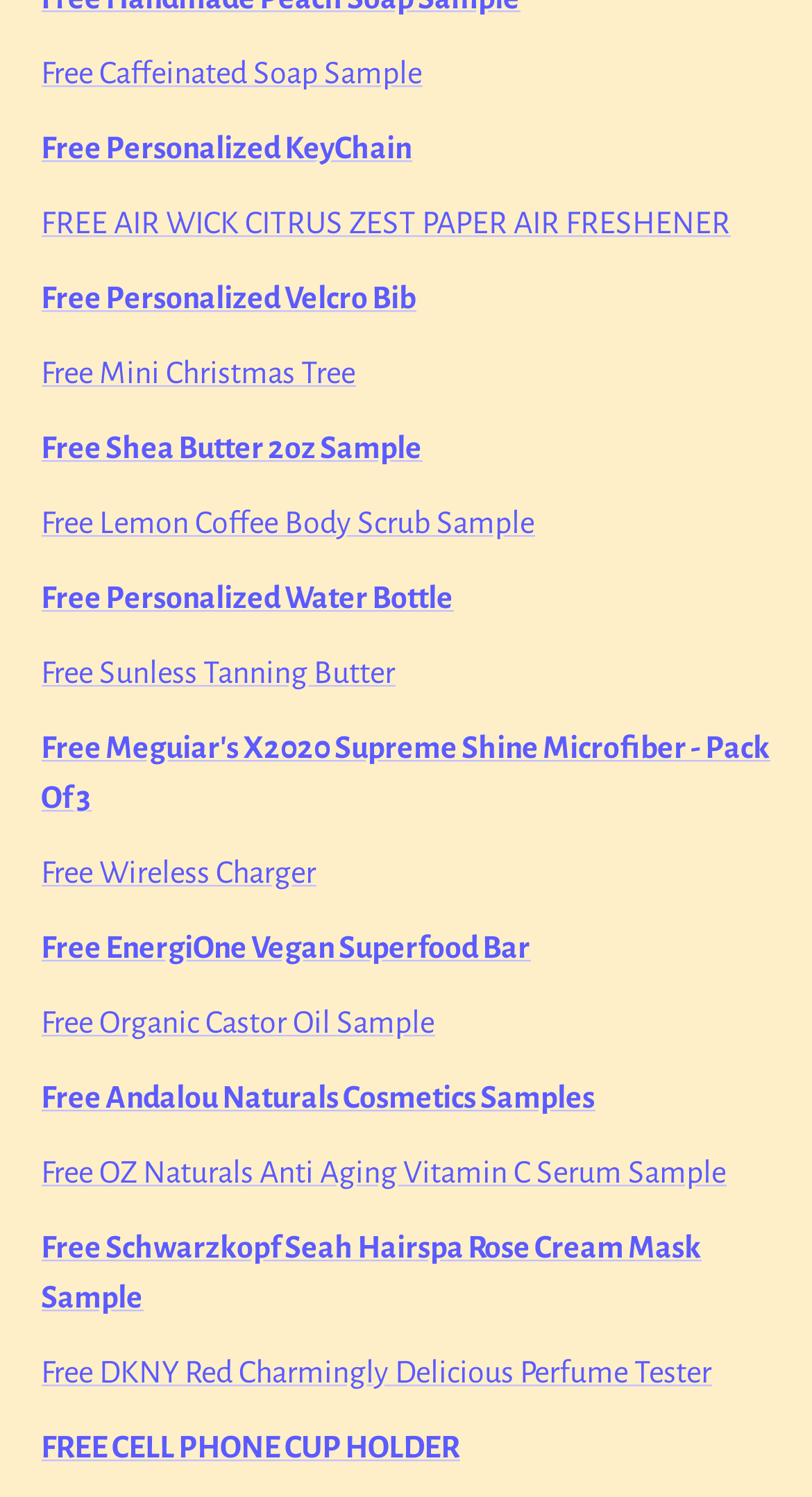Find the bounding box coordinates for the UI element whose description is: "Free Shea Butter 2oz Sample". The coordinates should be four float numbers between 0 and 1, in the format [left, top, right, bottom].

[0.05, 0.287, 0.519, 0.31]